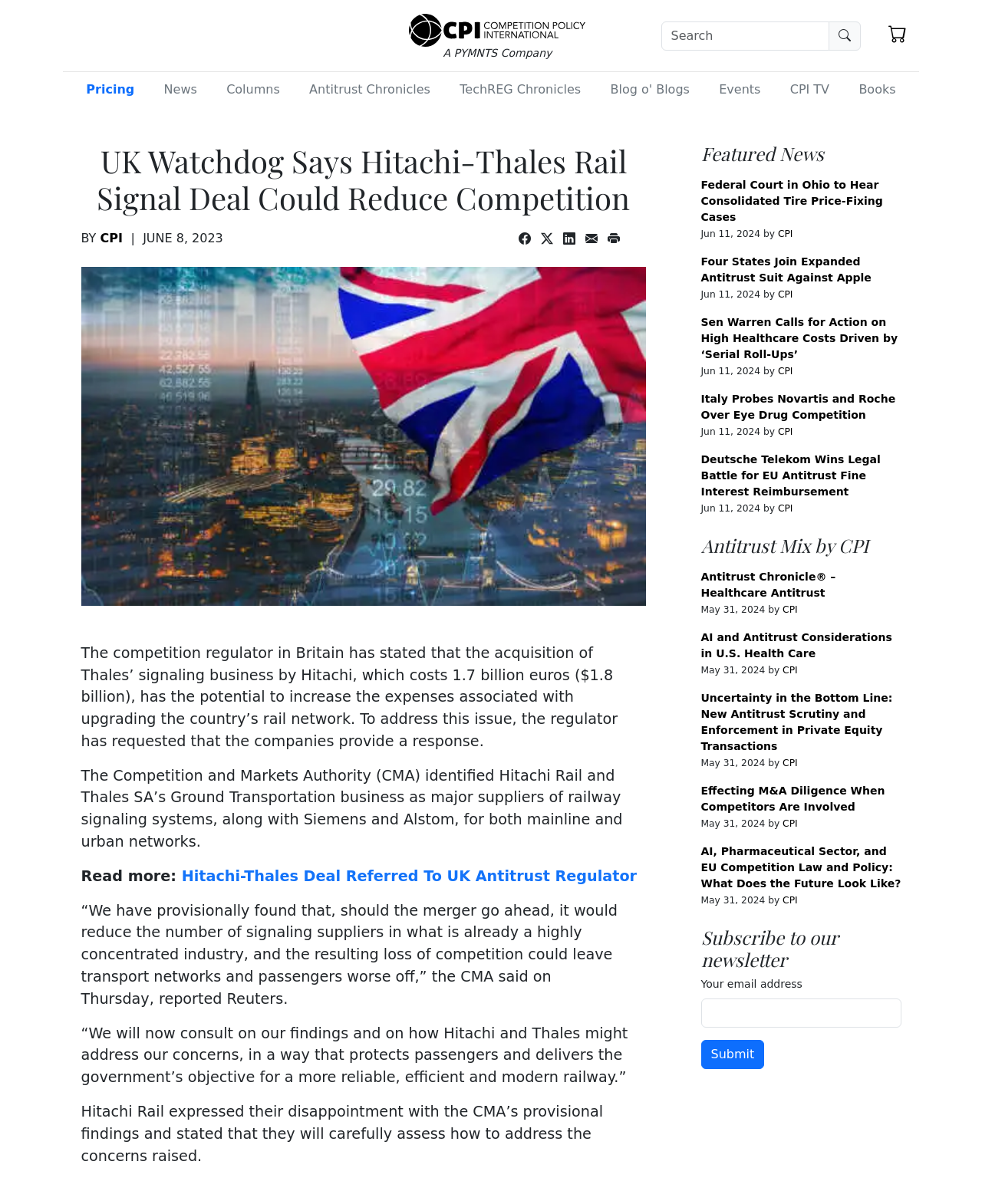Pinpoint the bounding box coordinates of the area that must be clicked to complete this instruction: "Click on Pricing".

[0.082, 0.062, 0.143, 0.087]